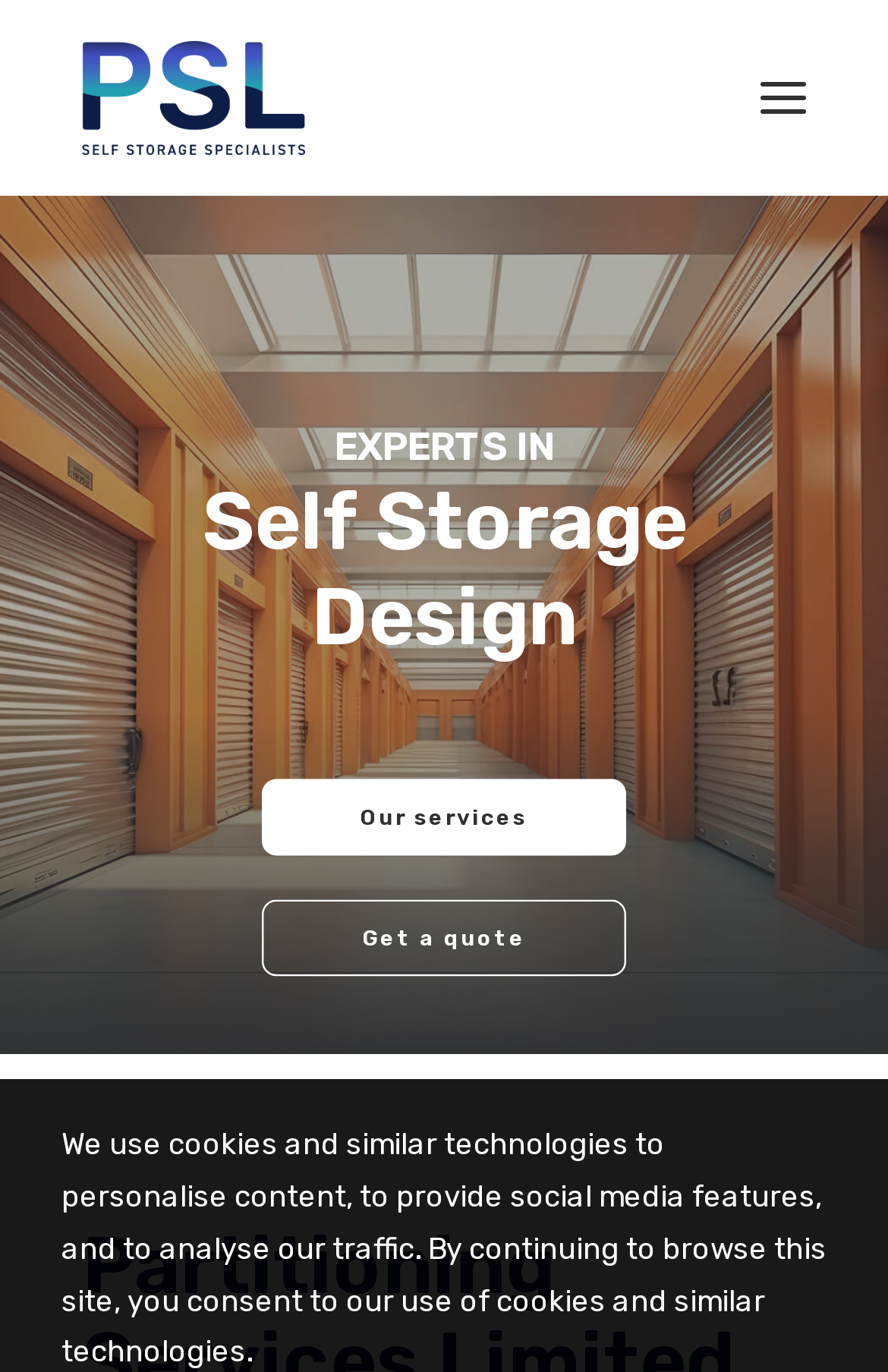Identify the bounding box coordinates for the region to click in order to carry out this instruction: "Click on the 'Home' link". Provide the coordinates using four float numbers between 0 and 1, formatted as [left, top, right, bottom].

[0.0, 0.202, 0.334, 0.261]